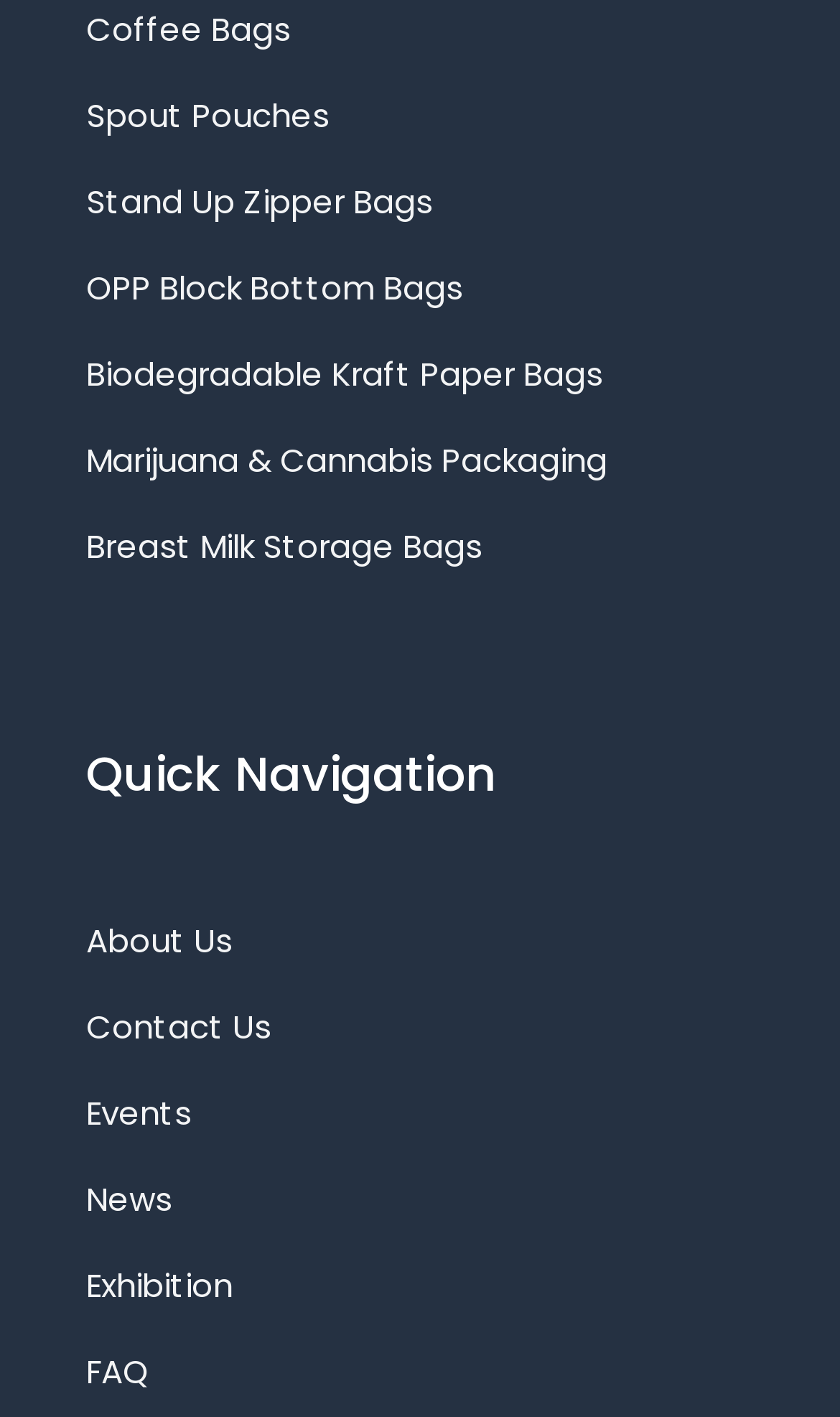Pinpoint the bounding box coordinates of the clickable area necessary to execute the following instruction: "Navigate to Spout Pouches". The coordinates should be given as four float numbers between 0 and 1, namely [left, top, right, bottom].

[0.103, 0.051, 0.897, 0.112]